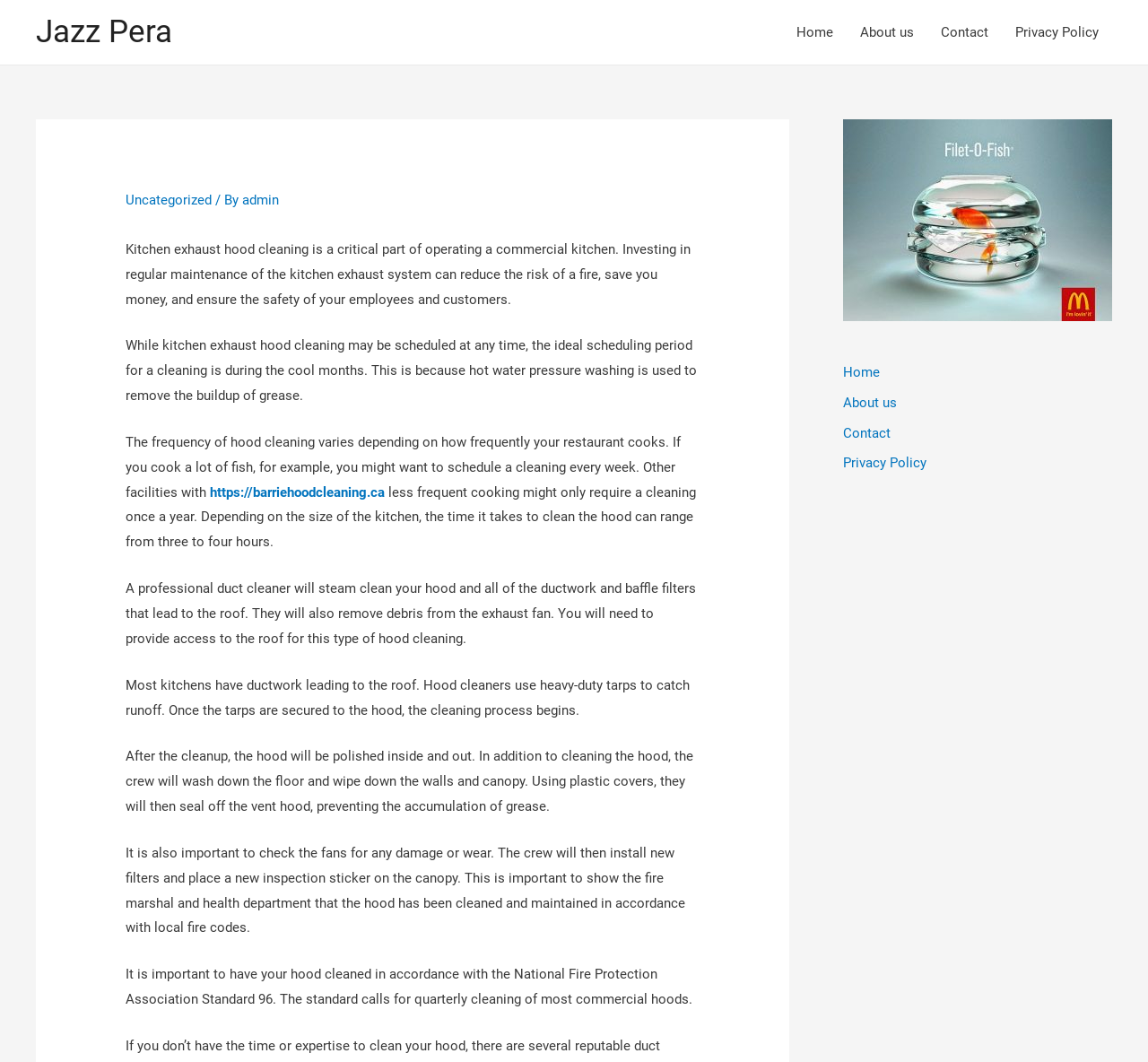What is the importance of kitchen exhaust hood cleaning?
Using the image as a reference, answer with just one word or a short phrase.

Reduce fire risk